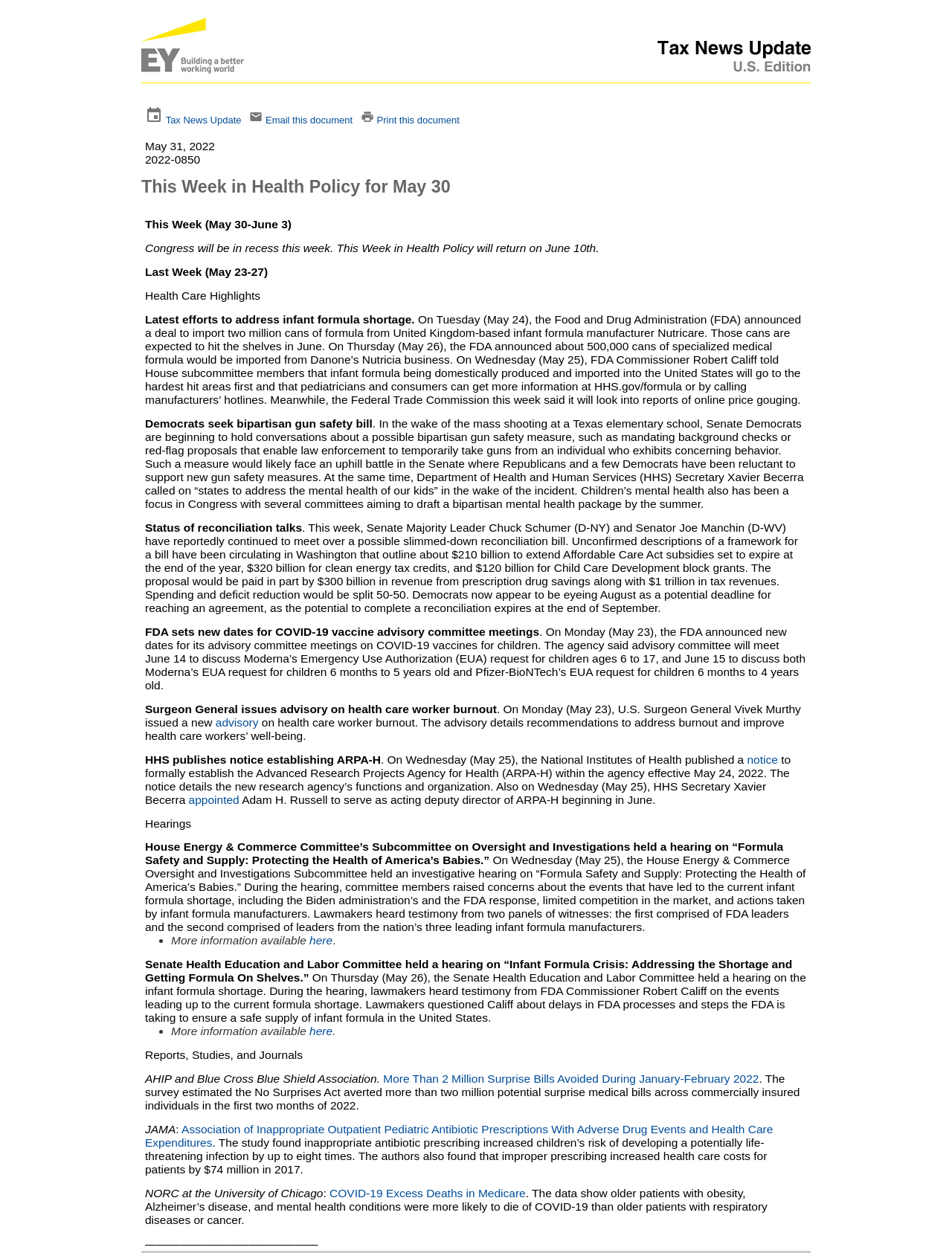Give a concise answer using one word or a phrase to the following question:
What is the organization that conducted a study on COVID-19 excess deaths in Medicare?

NORC at the University of Chicago